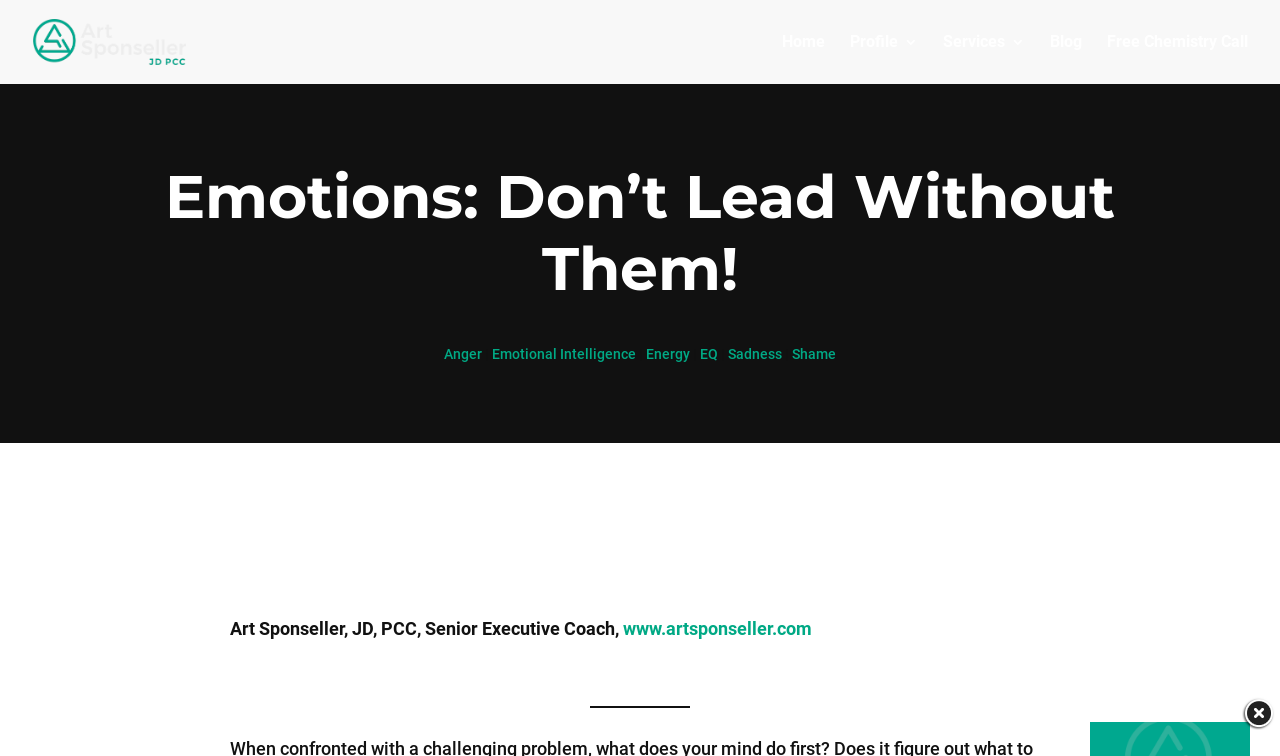Please reply to the following question using a single word or phrase: 
How many images are on the webpage?

3